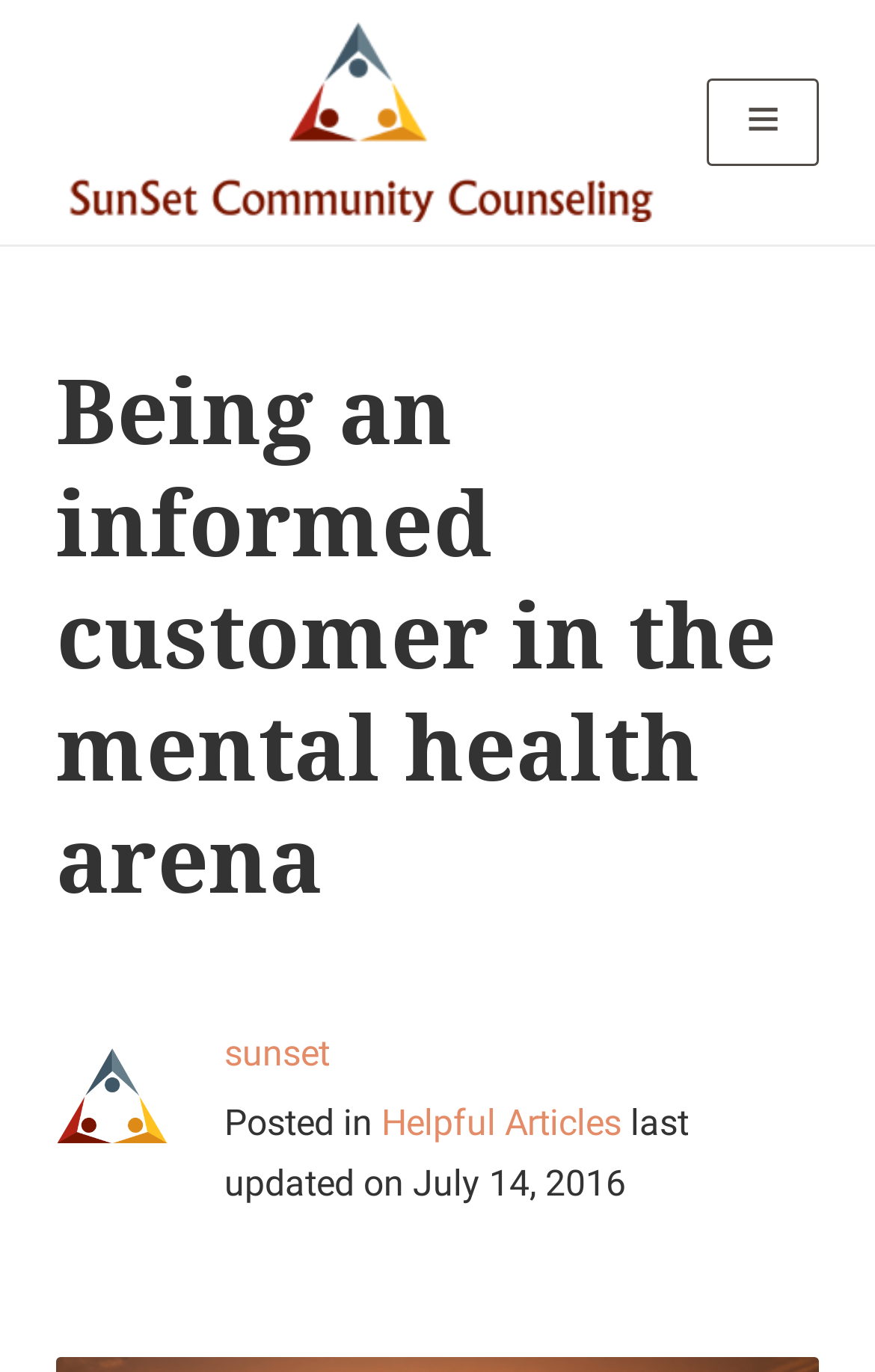What is the position of the link 'sunset'?
Can you provide an in-depth and detailed response to the question?

I determined the position of the link 'sunset' by looking at its bounding box coordinates [0.256, 0.753, 0.377, 0.784], which indicate that it is located below the header and above the 'last updated on' text.